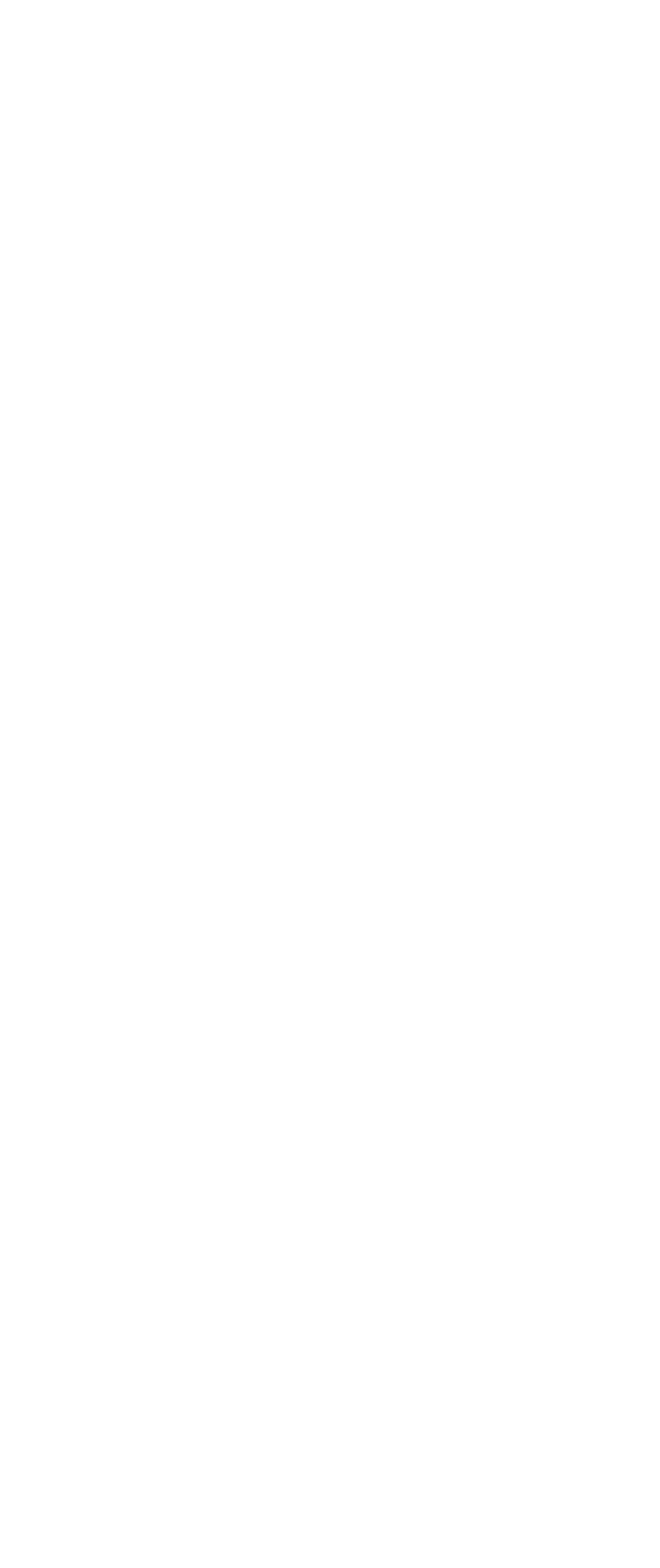What is the email address of the company?
Answer the question with just one word or phrase using the image.

info@kedainstrument.com